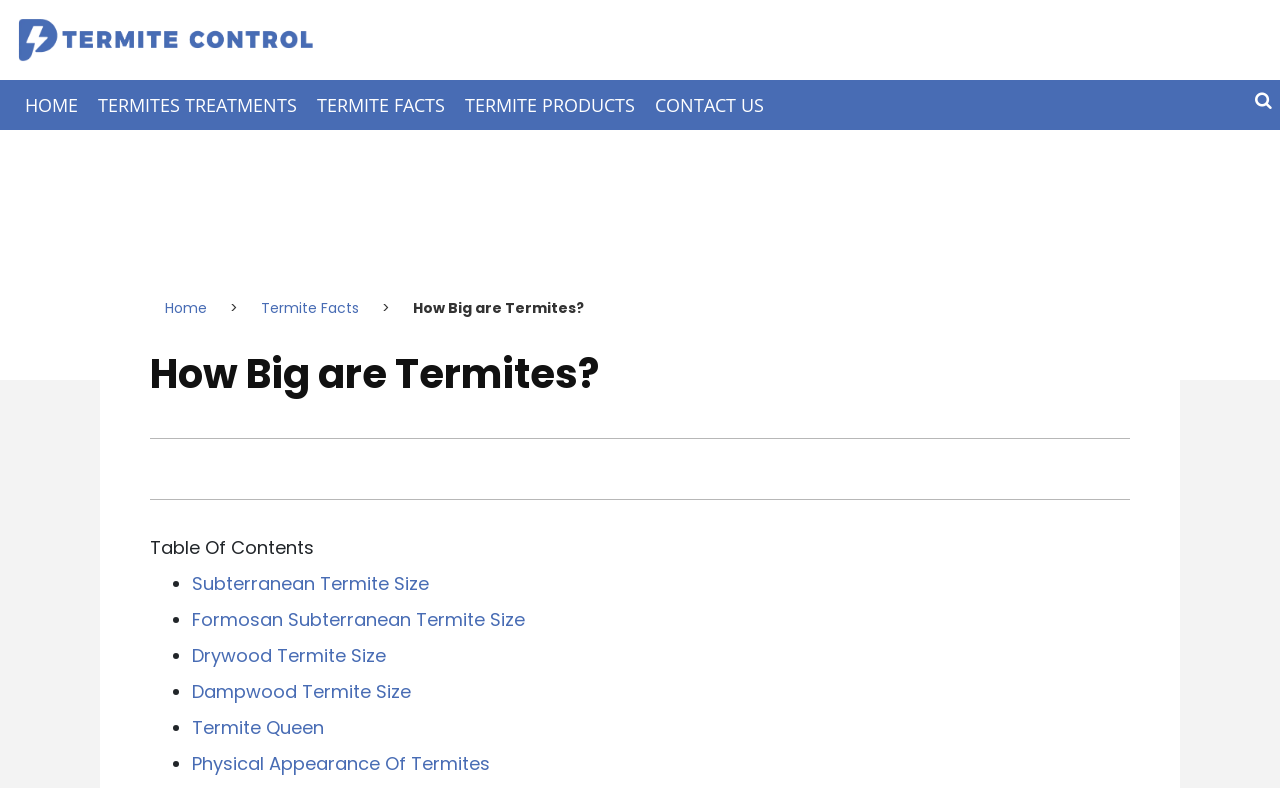Identify the bounding box coordinates of the section that should be clicked to achieve the task described: "read about subterranean termite size".

[0.15, 0.725, 0.335, 0.757]